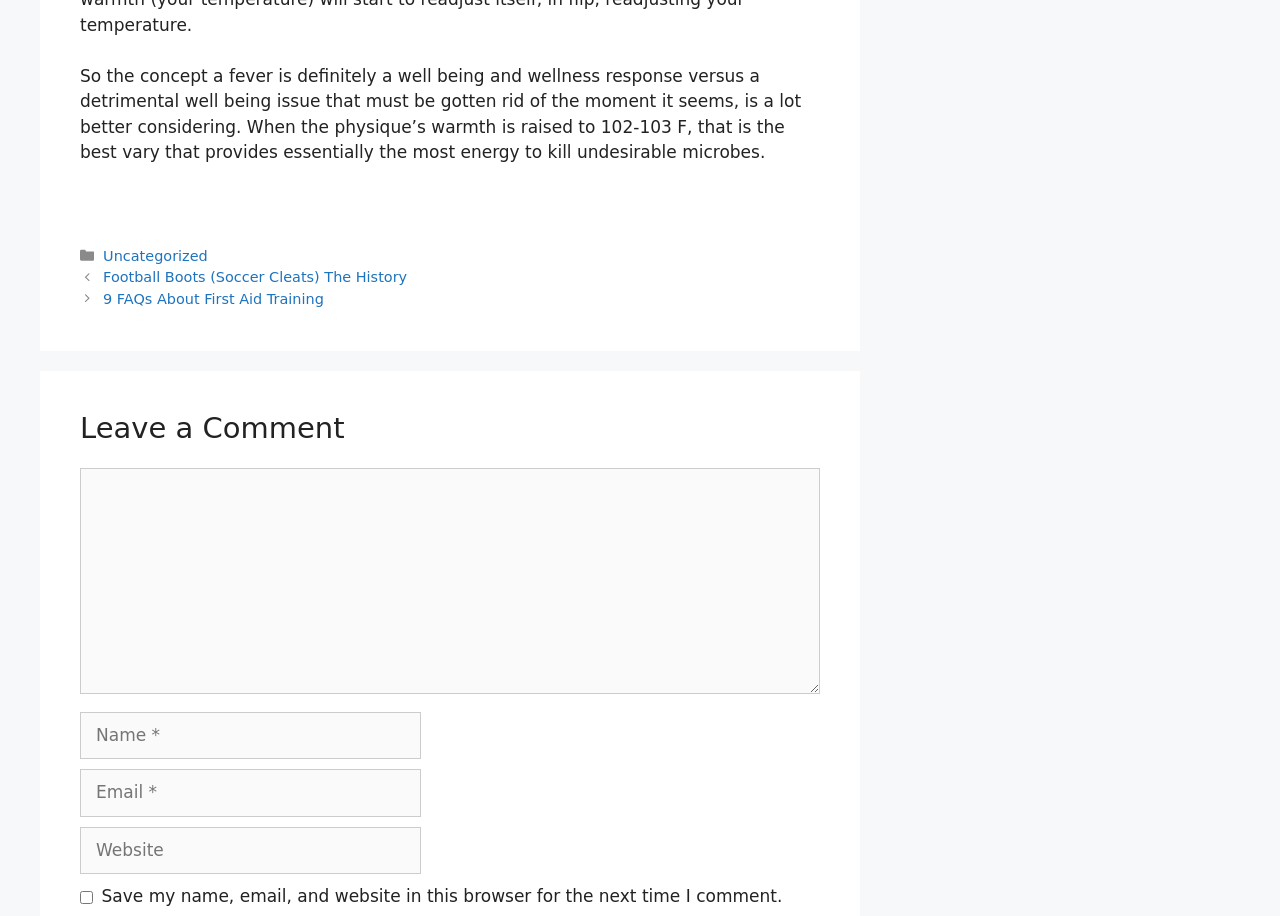What is the title of the previous post?
Provide an in-depth and detailed explanation in response to the question.

The title of the previous post can be found in the post navigation section, where it is listed as 'Football Boots (Soccer Cleats) The History'.